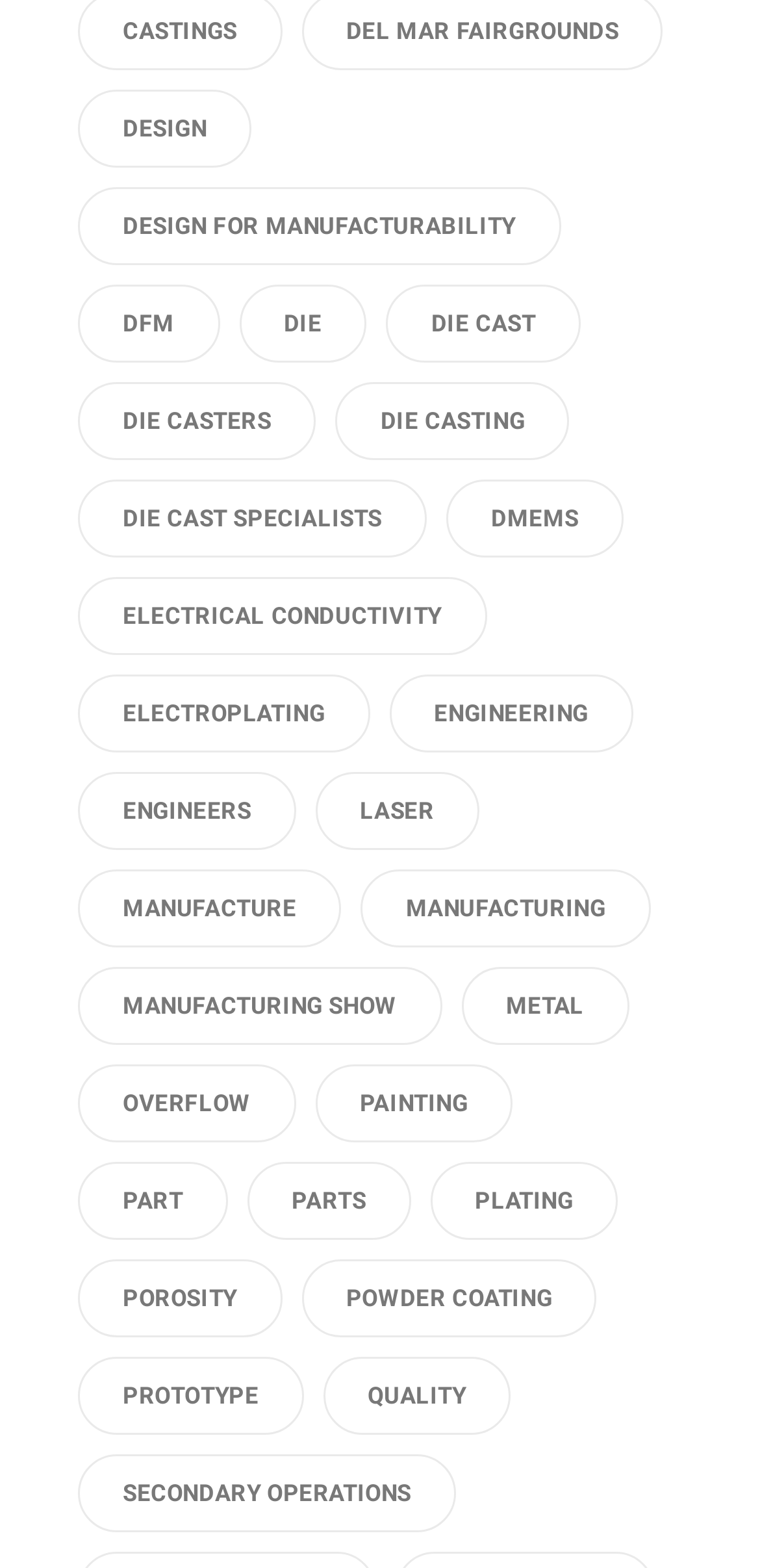Pinpoint the bounding box coordinates of the clickable area needed to execute the instruction: "go to die casting". The coordinates should be specified as four float numbers between 0 and 1, i.e., [left, top, right, bottom].

[0.442, 0.243, 0.75, 0.293]